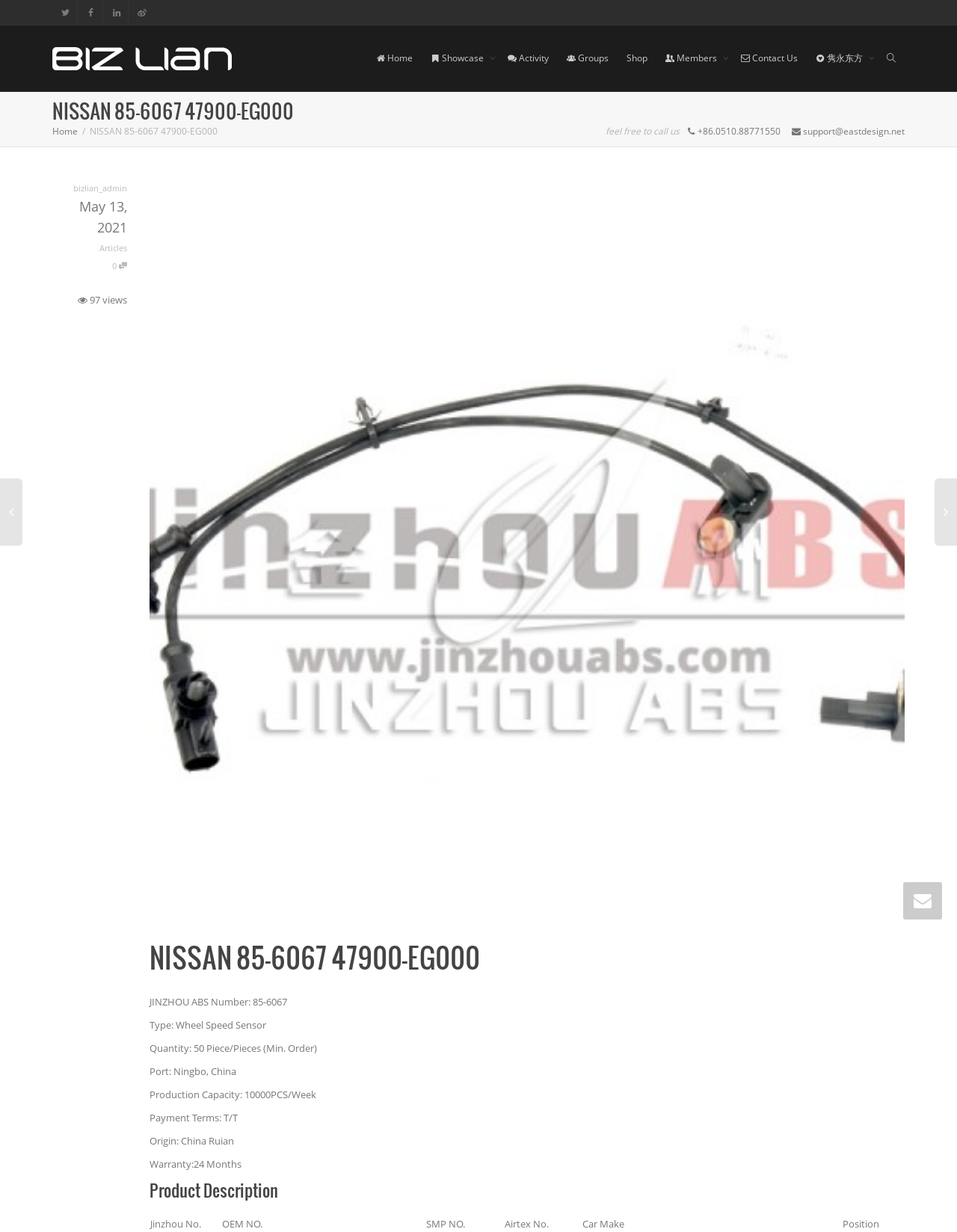Please identify the bounding box coordinates of the region to click in order to complete the task: "Go to Home". The coordinates must be four float numbers between 0 and 1, specified as [left, top, right, bottom].

[0.393, 0.021, 0.431, 0.074]